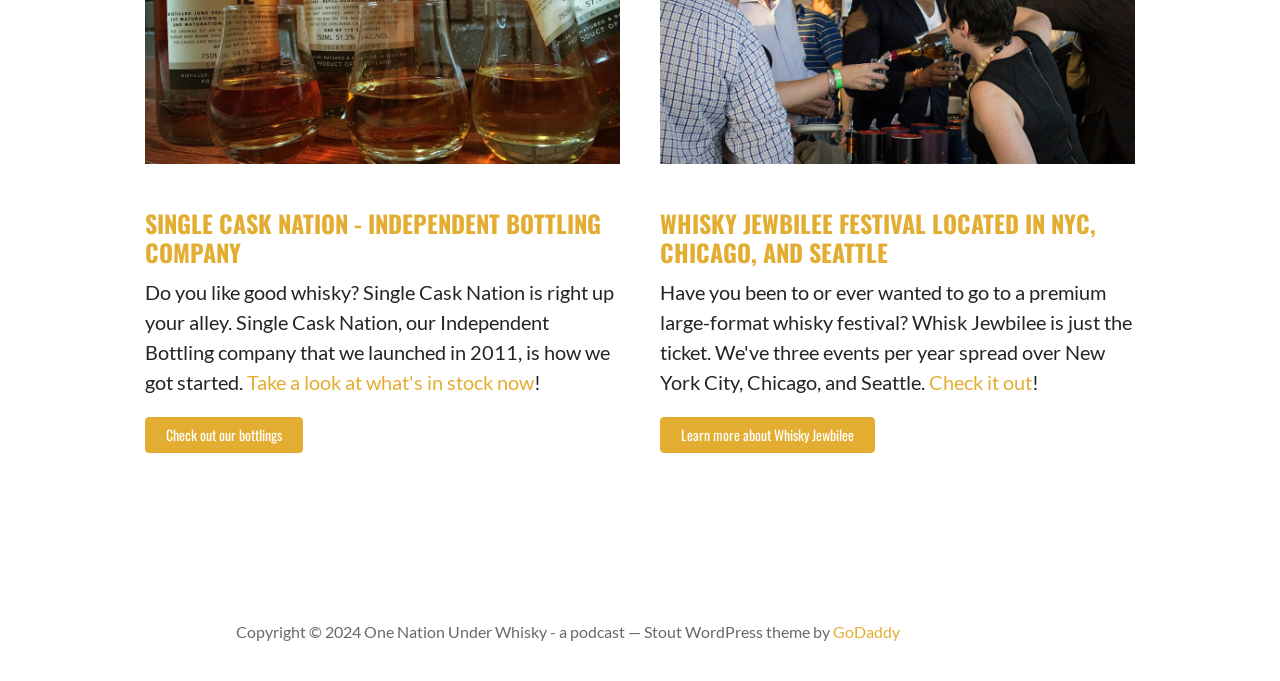What is the name of the podcast?
Please respond to the question with a detailed and thorough explanation.

The answer can be found in the static text element 'Copyright © 2024 One Nation Under Whisky - a podcast — Stout WordPress theme by' which is a child of the root element. This element is located at the bottom of the webpage, indicating that it is a footer element. The text mentions 'One Nation Under Whisky' as a podcast.